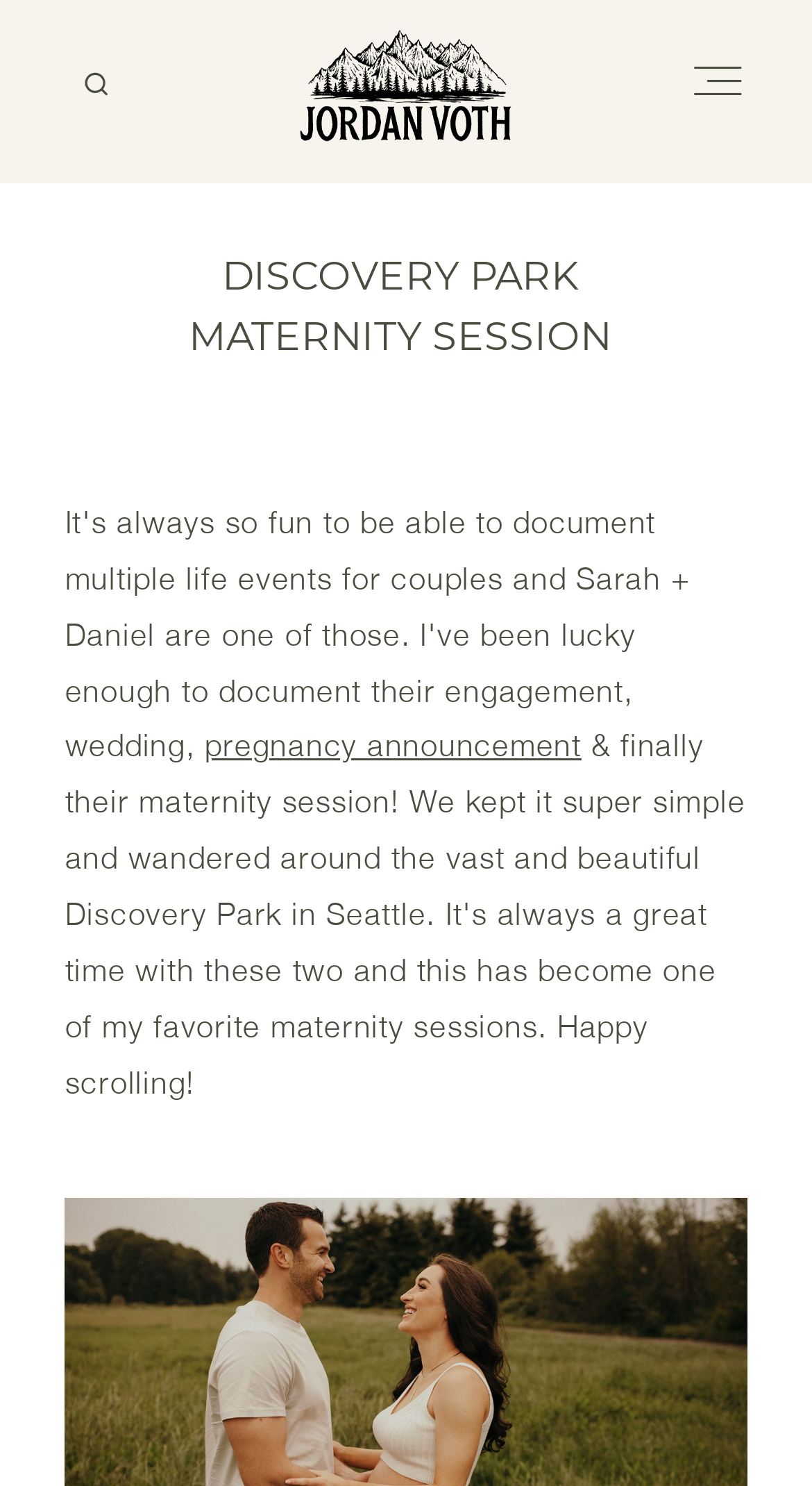Locate the bounding box coordinates of the clickable region necessary to complete the following instruction: "explore travel". Provide the coordinates in the format of four float numbers between 0 and 1, i.e., [left, top, right, bottom].

[0.434, 0.42, 0.566, 0.436]